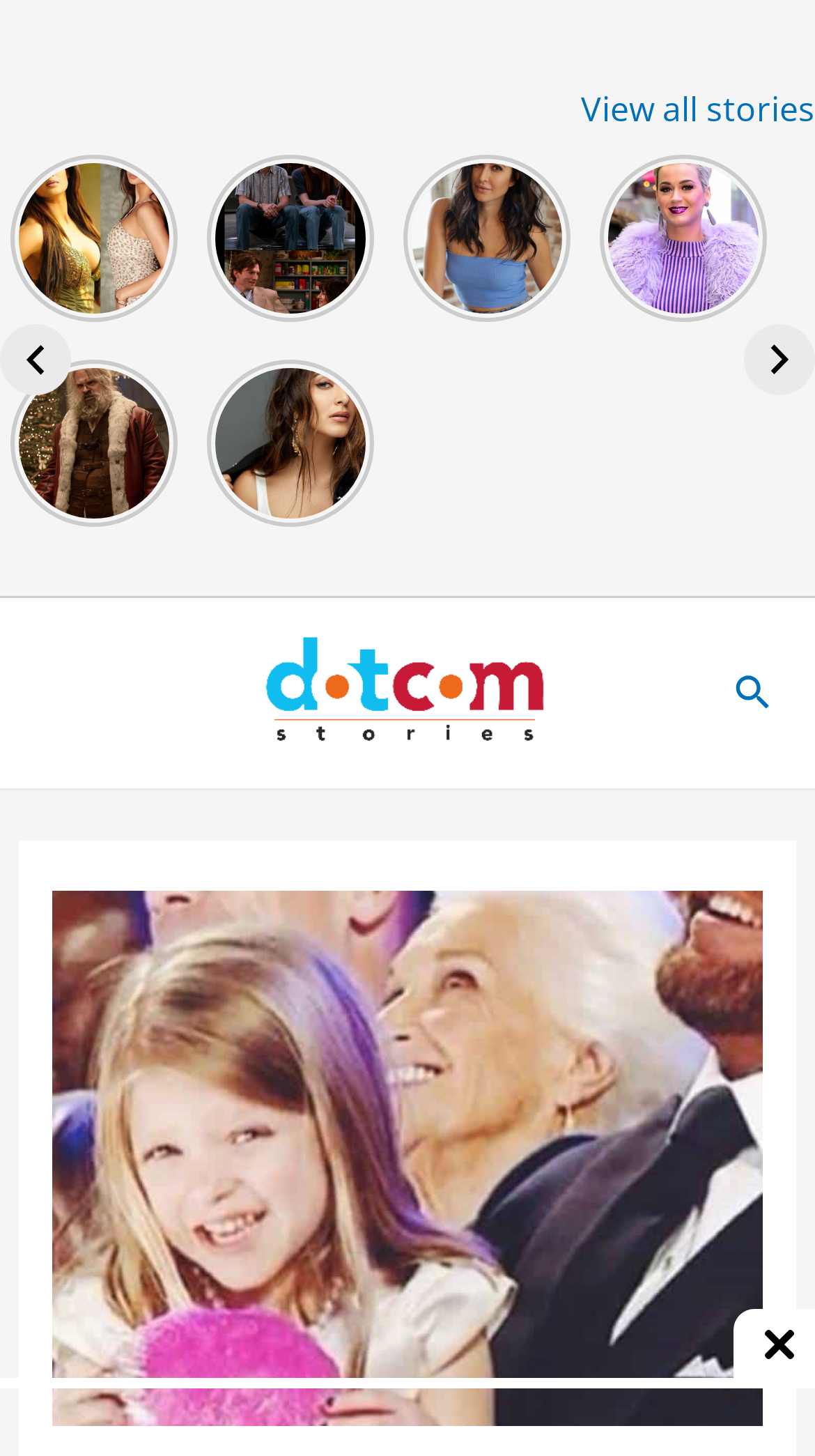Given the description "parent_node: View all stories aria-label="Previous"", determine the bounding box of the corresponding UI element.

[0.0, 0.223, 0.087, 0.272]